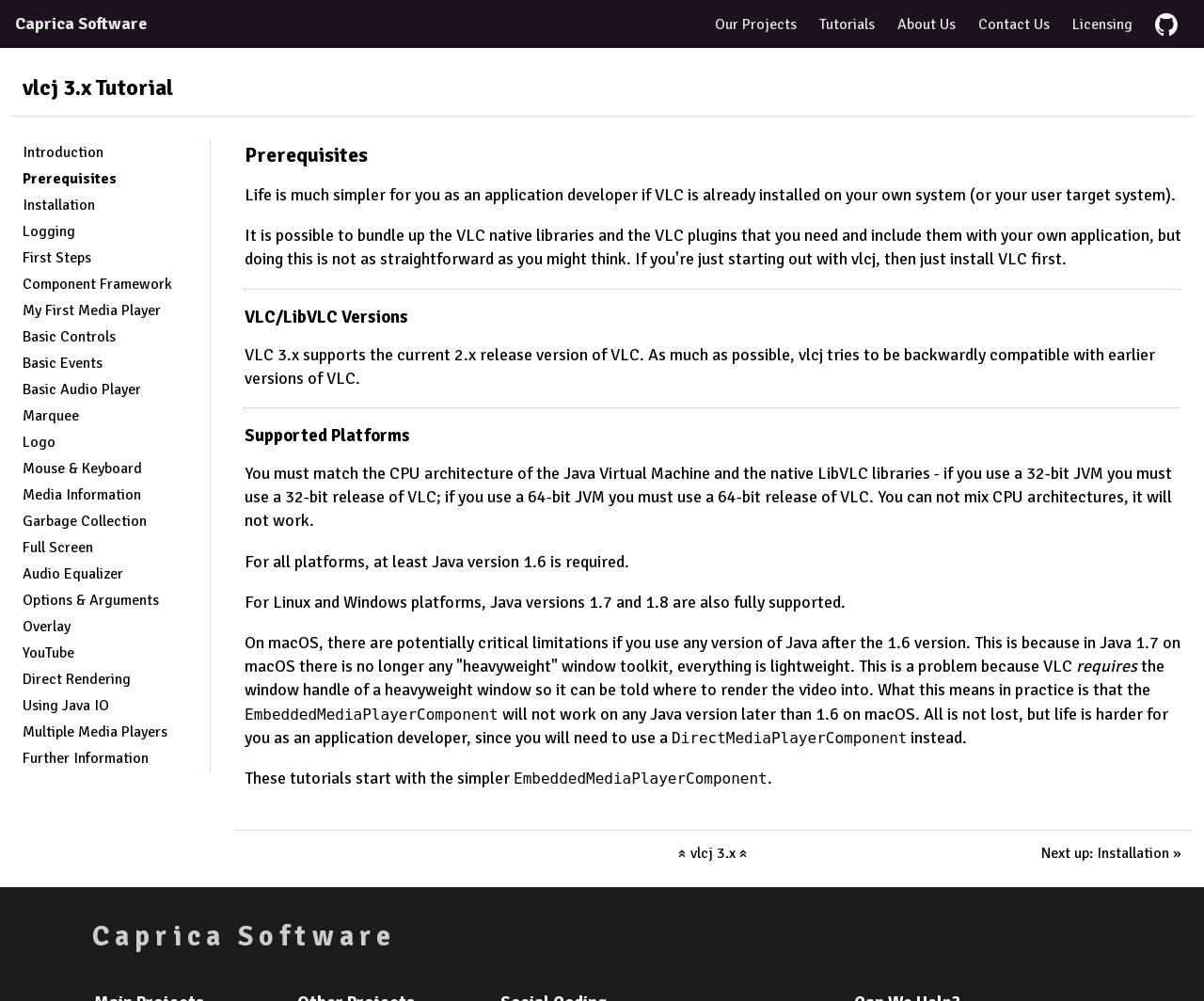Identify the bounding box coordinates of the region that should be clicked to execute the following instruction: "Click on the 'GitHub logo'".

[0.959, 0.013, 0.978, 0.035]